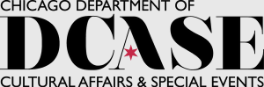Based on the visual content of the image, answer the question thoroughly: What does the red star symbolize?

The red star in the logo of the Chicago Department of Cultural Affairs & Special Events symbolizes the city of Chicago, emphasizing the department's commitment to promoting cultural initiatives and special events within the city.